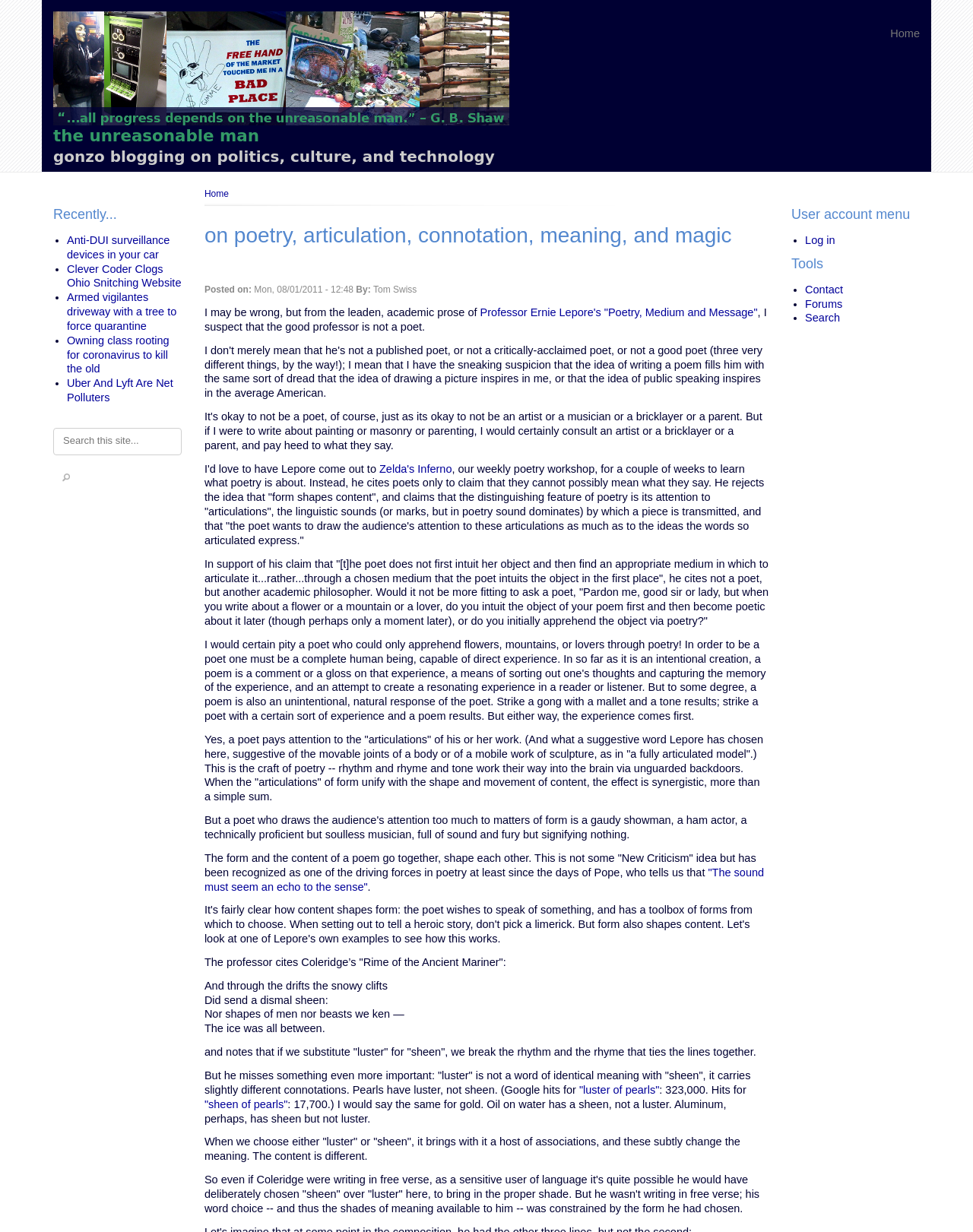Refer to the image and answer the question with as much detail as possible: What is the purpose of the search box?

I inferred the purpose of the search box by its location and label. The search box is located near the top of the webpage and has a label 'Search', indicating that it is used to search the website.